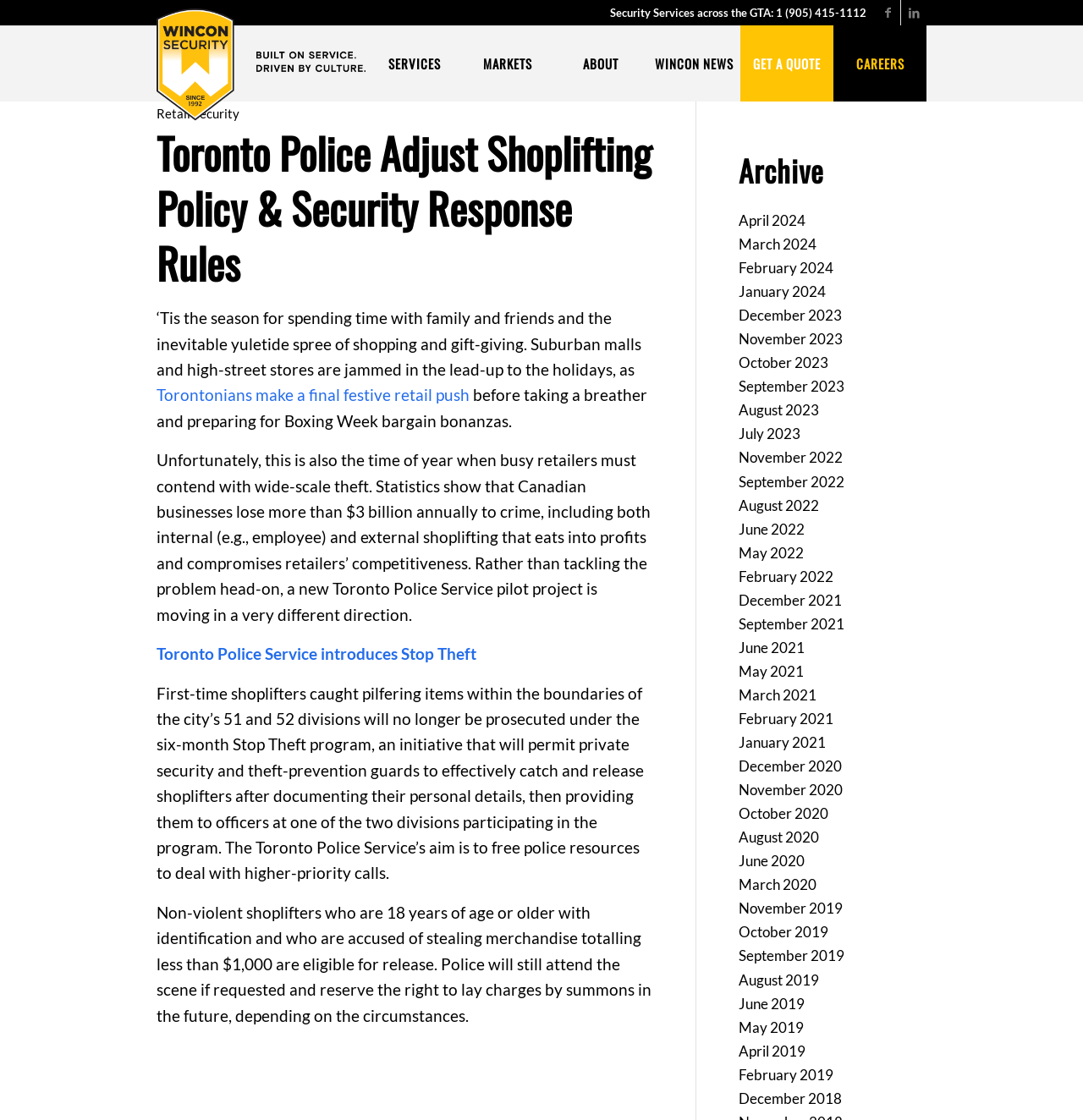Can you determine the bounding box coordinates of the area that needs to be clicked to fulfill the following instruction: "Go to the SERVICES page"?

[0.34, 0.023, 0.426, 0.091]